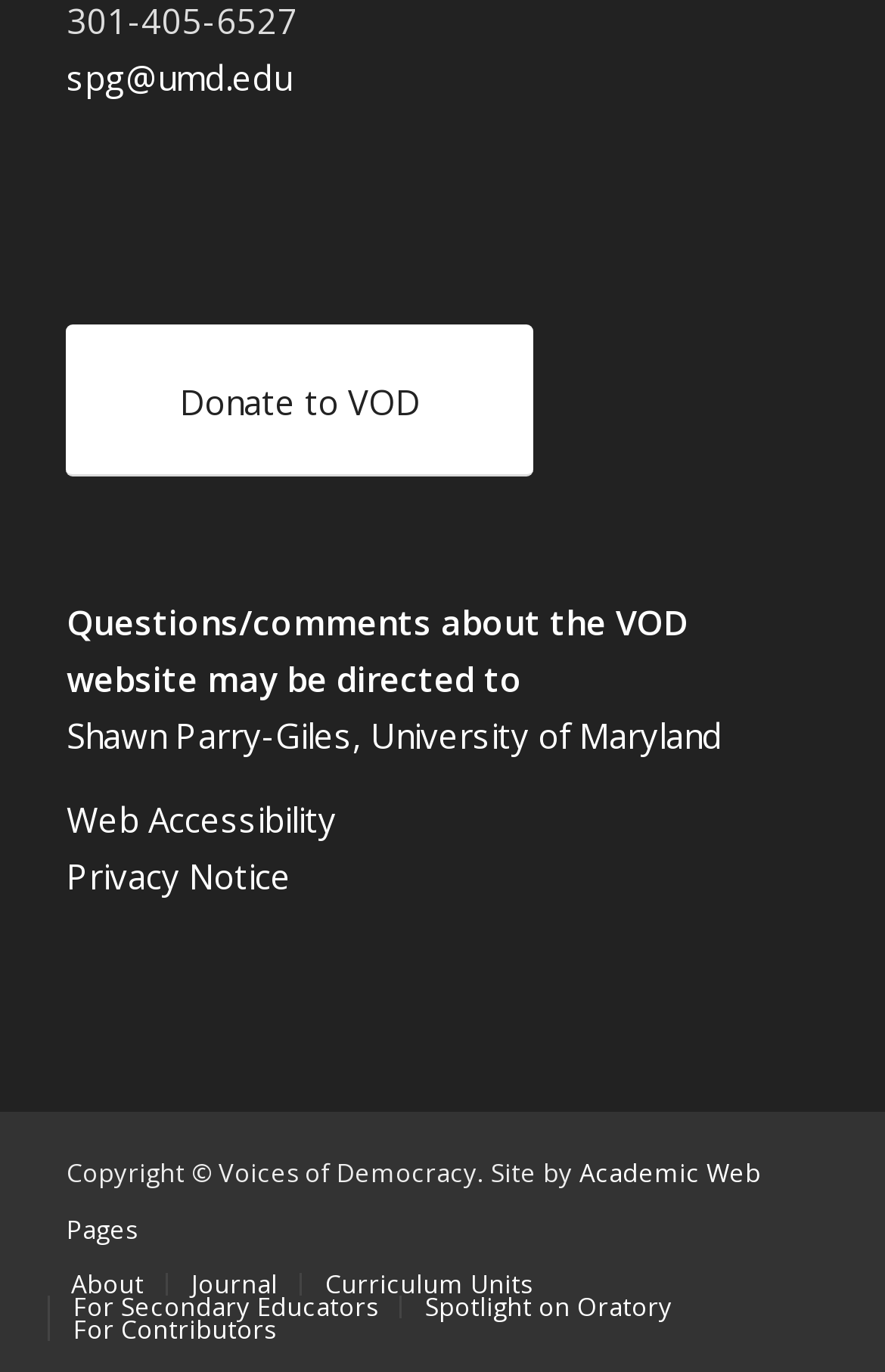Please predict the bounding box coordinates of the element's region where a click is necessary to complete the following instruction: "Donate to VOD". The coordinates should be represented by four float numbers between 0 and 1, i.e., [left, top, right, bottom].

[0.075, 0.236, 0.603, 0.347]